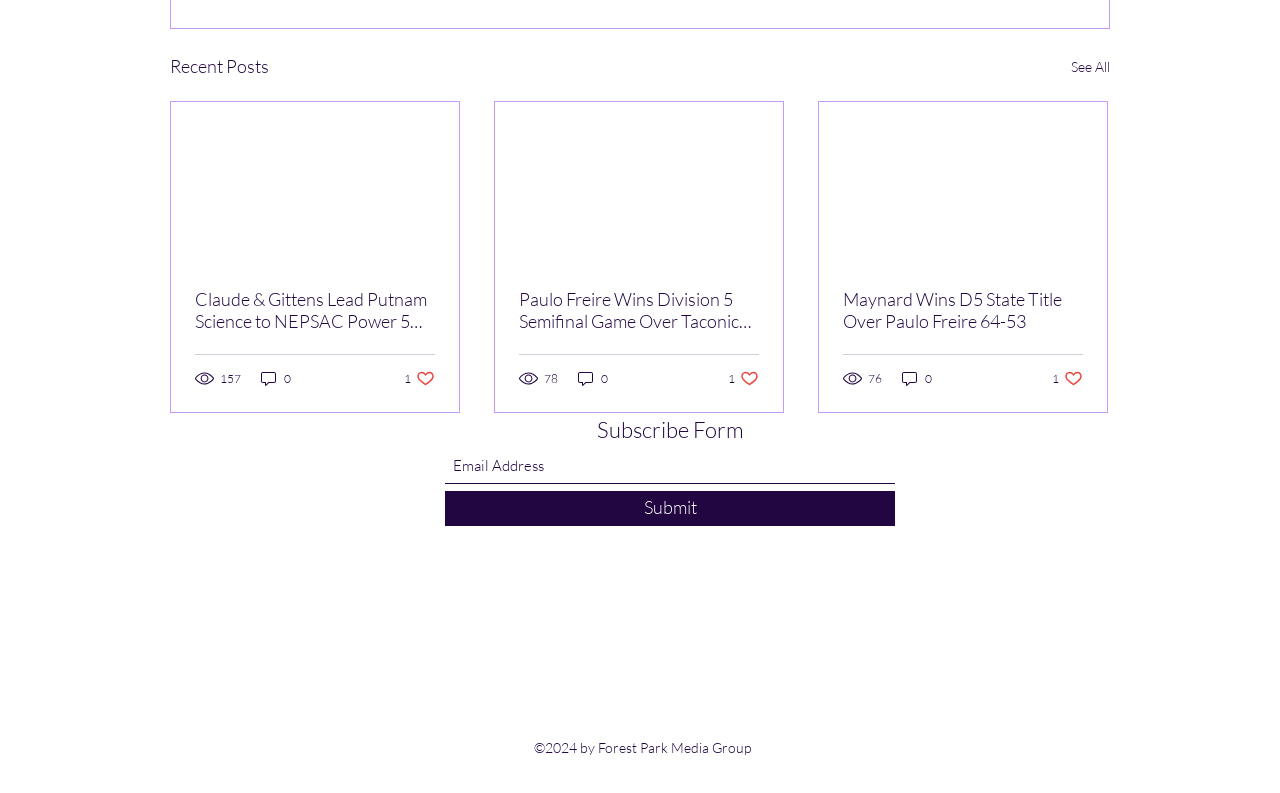How many likes does the third article have?
Using the visual information, respond with a single word or phrase.

1 like